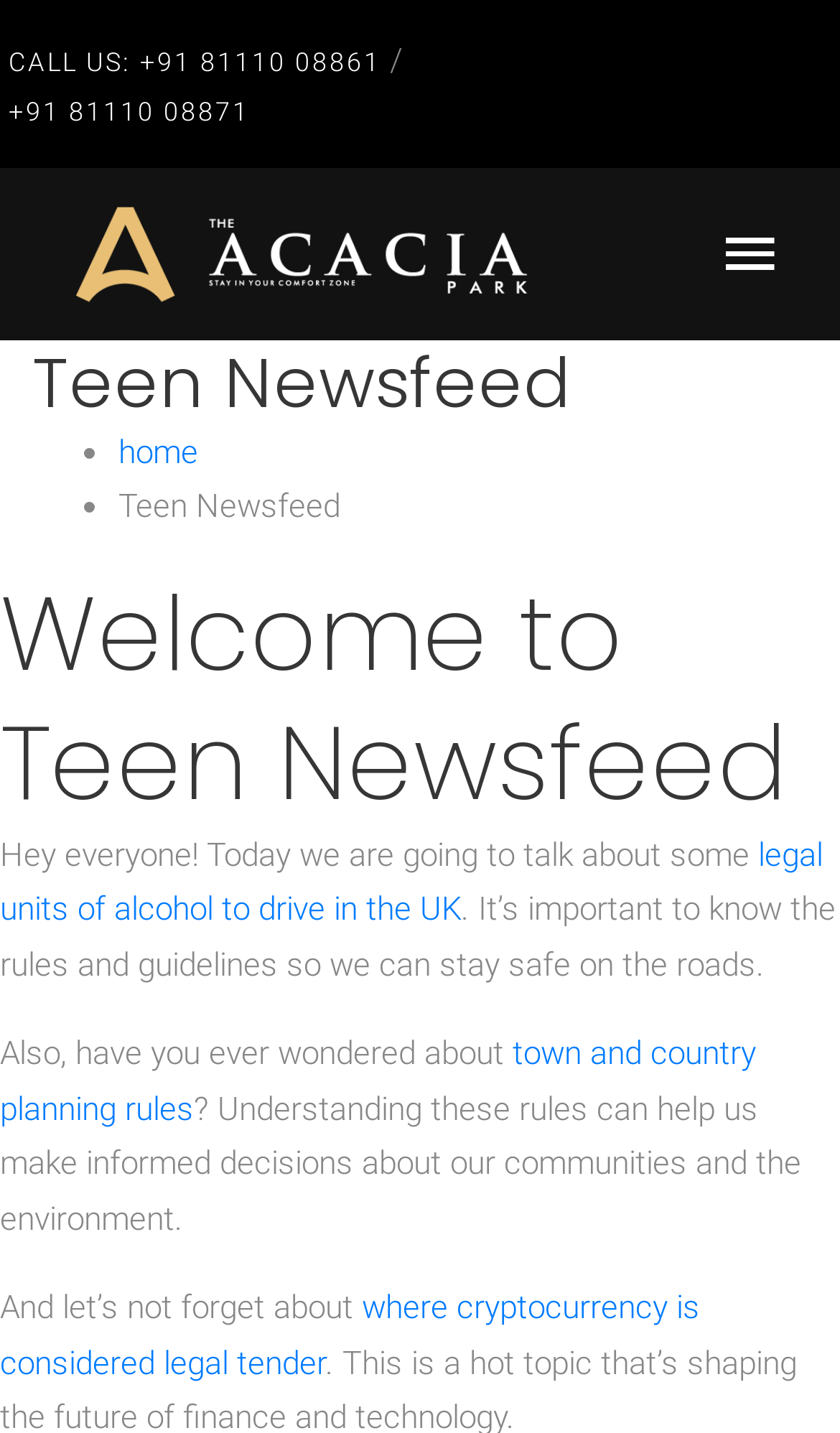Reply to the question below using a single word or brief phrase:
What is the name of the website?

Teen Newsfeed